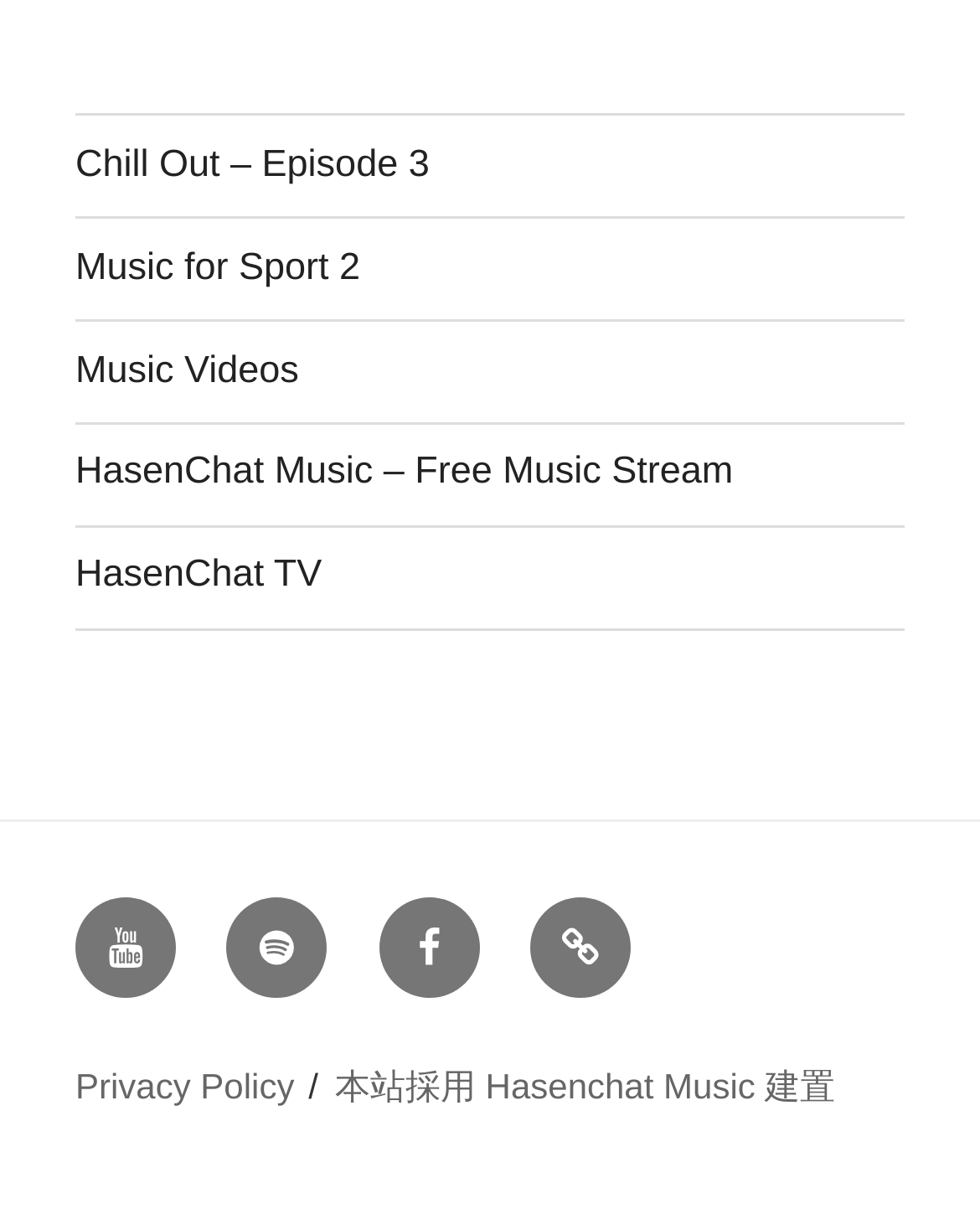Identify the bounding box for the element characterized by the following description: "Chill Out – Episode 3".

[0.077, 0.118, 0.438, 0.153]